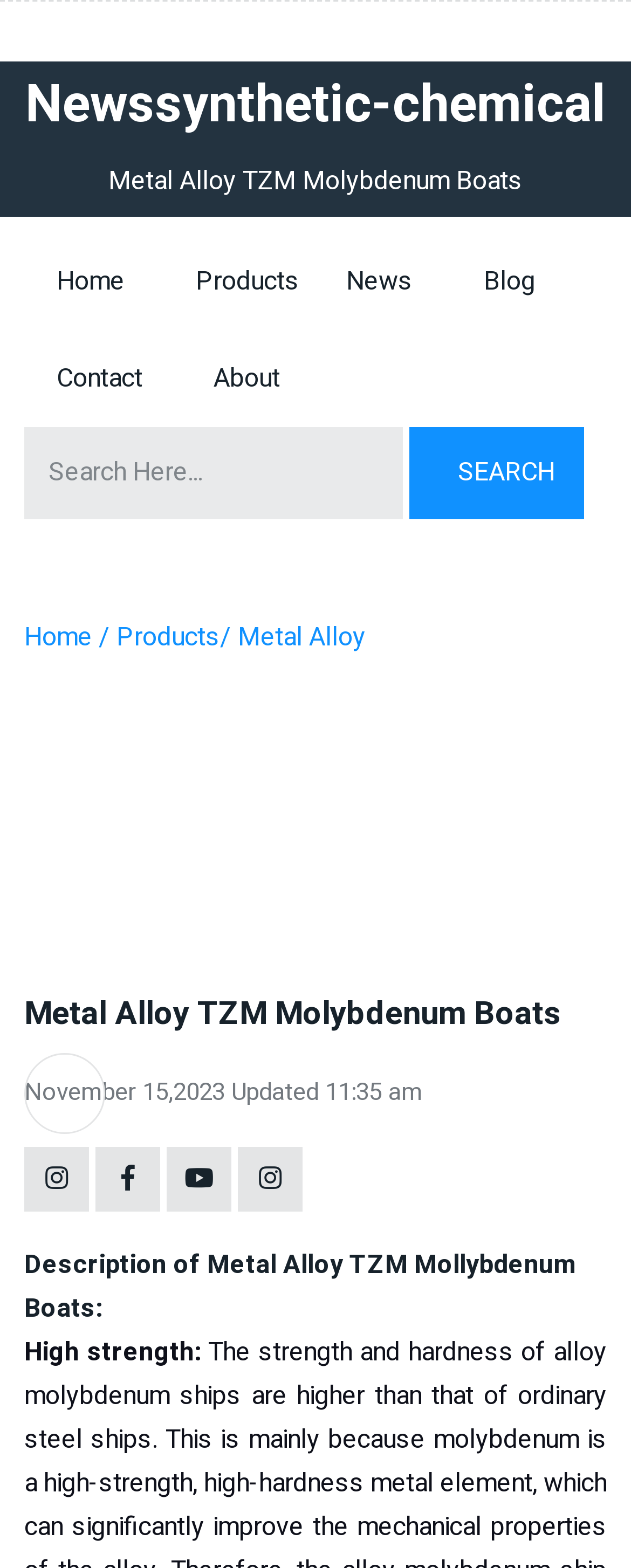Identify the coordinates of the bounding box for the element described below: "parent_node: SEARCH placeholder="Search Here..."". Return the coordinates as four float numbers between 0 and 1: [left, top, right, bottom].

[0.038, 0.272, 0.638, 0.331]